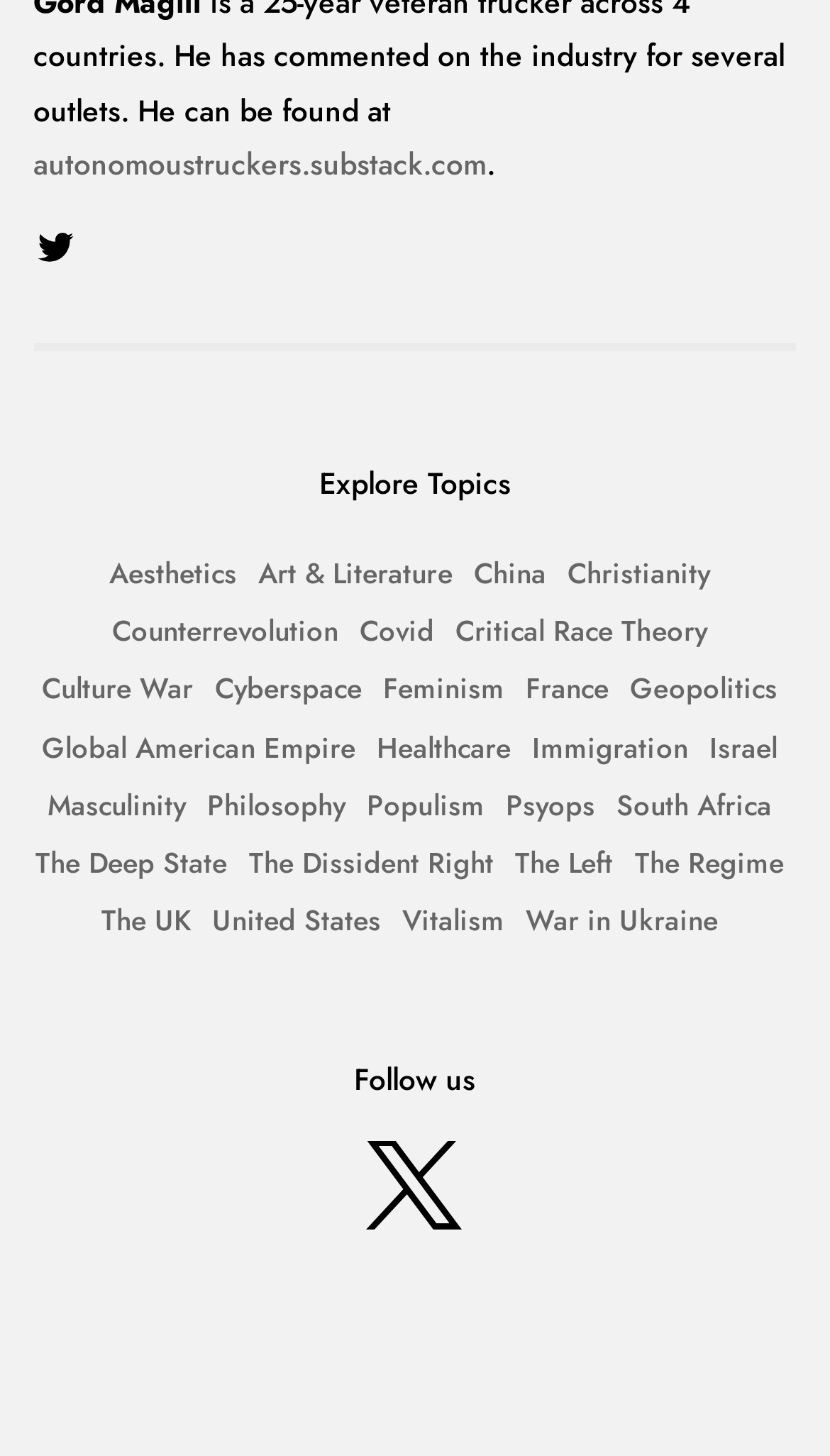Please provide a brief answer to the following inquiry using a single word or phrase:
What is the topic with the most items?

The Regime